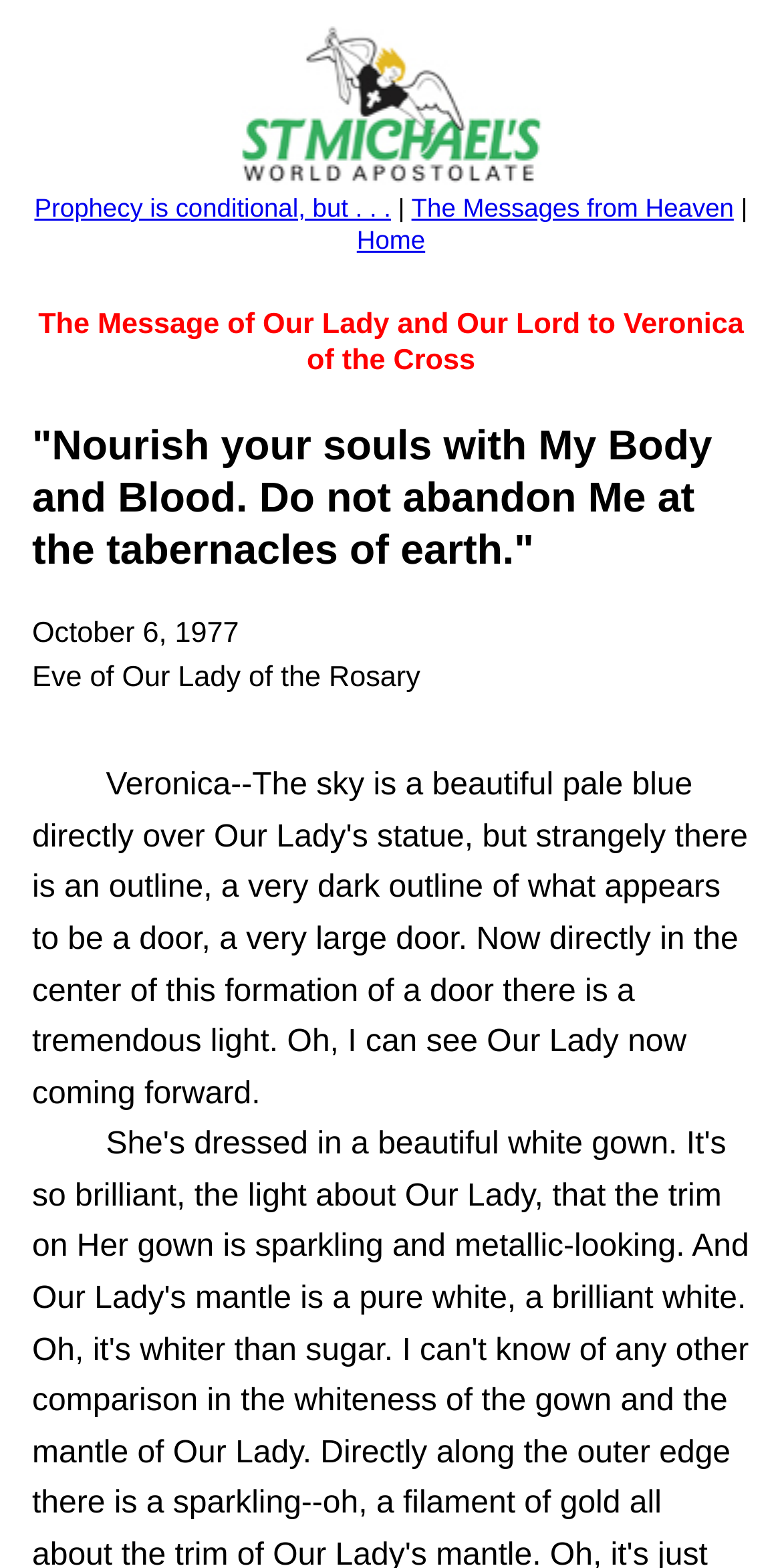Please specify the bounding box coordinates in the format (top-left x, top-left y, bottom-right x, bottom-right y), with all values as floating point numbers between 0 and 1. Identify the bounding box of the UI element described by: Social Media Commenting Policy

None